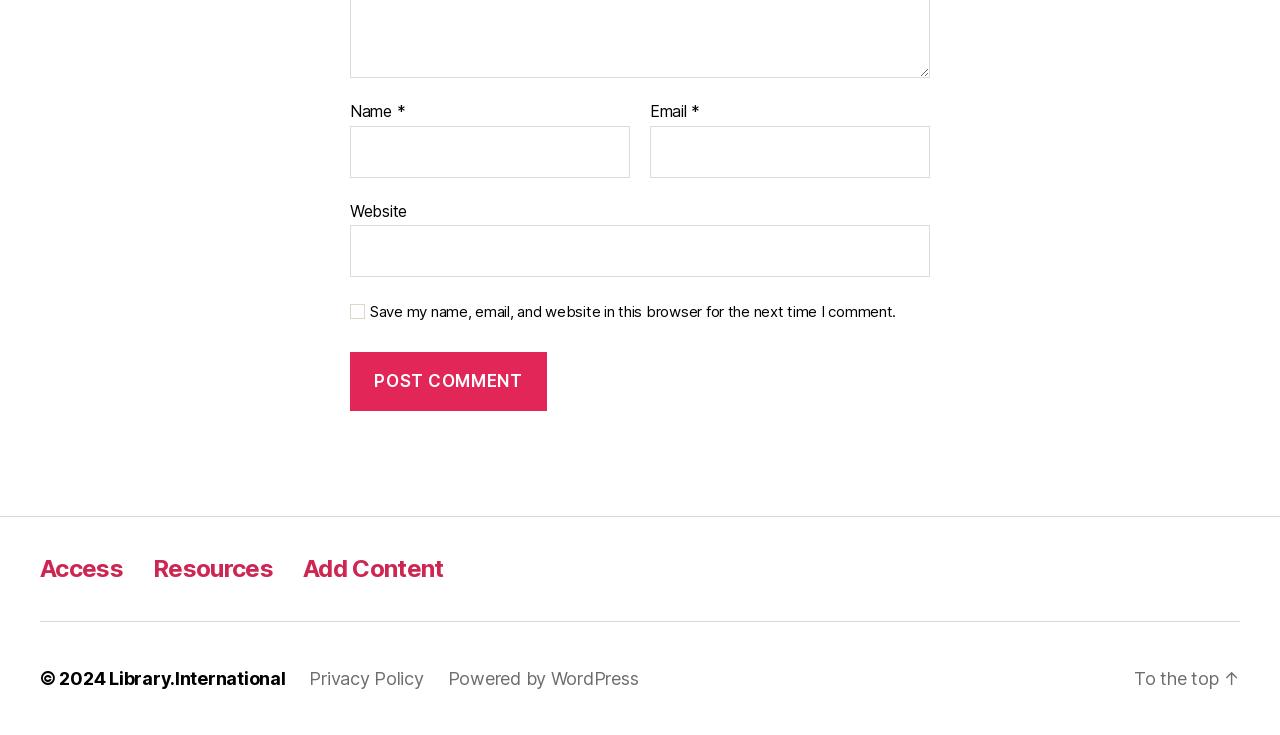What is the label of the first text box?
Respond with a short answer, either a single word or a phrase, based on the image.

Name